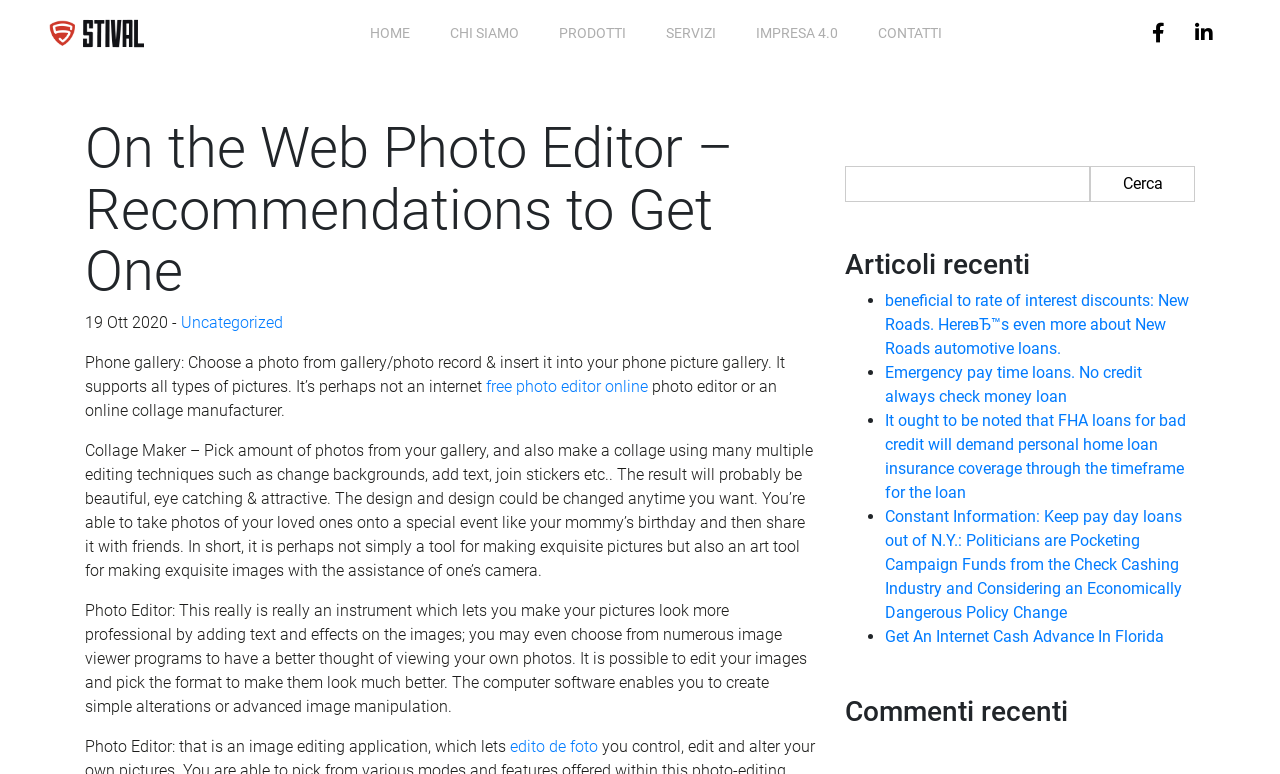What is the function of the 'Cerca' button? Look at the image and give a one-word or short phrase answer.

To search